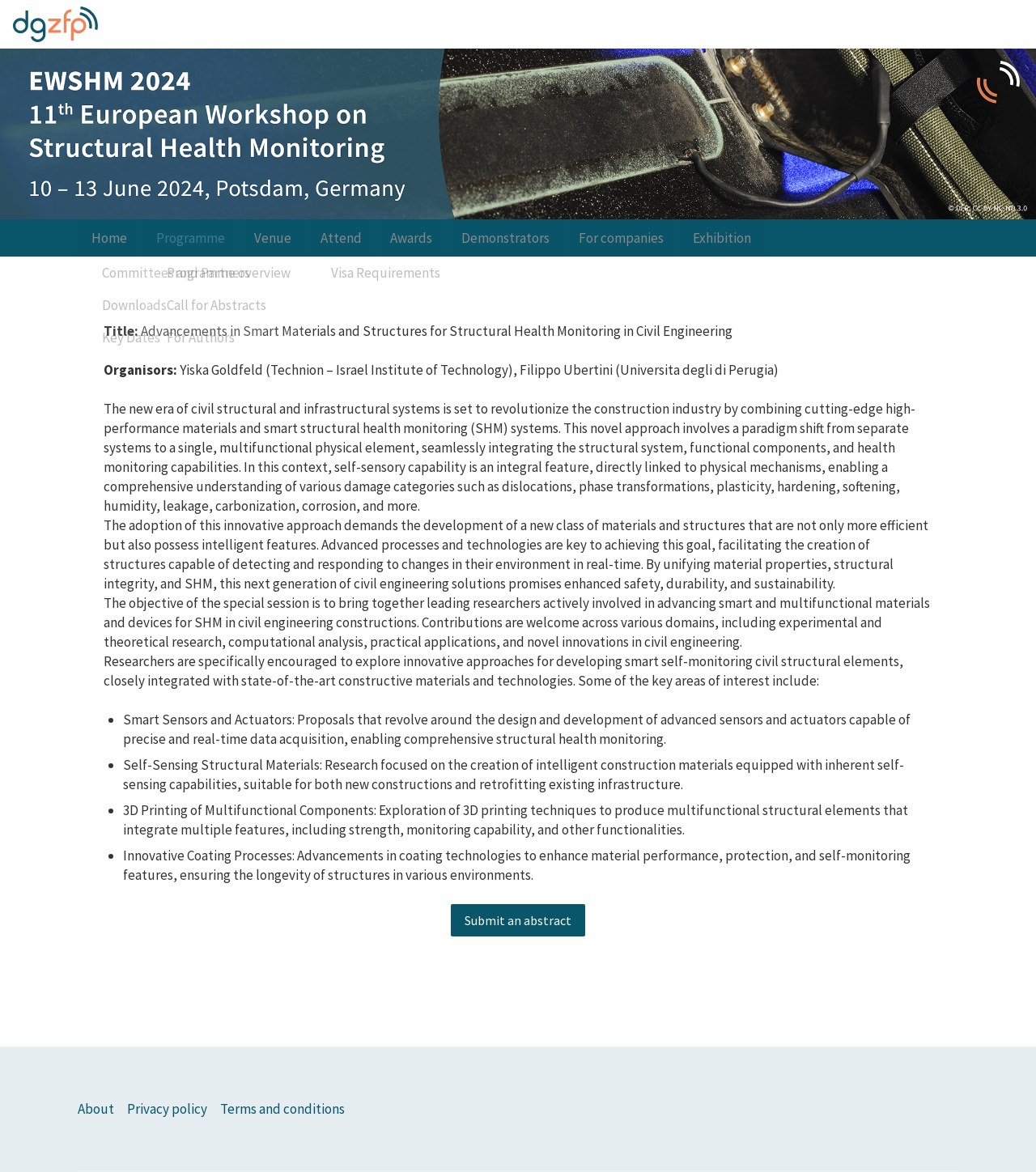Please give the bounding box coordinates of the area that should be clicked to fulfill the following instruction: "Read about the Exhibition". The coordinates should be in the format of four float numbers from 0 to 1, i.e., [left, top, right, bottom].

[0.673, 0.187, 0.76, 0.232]